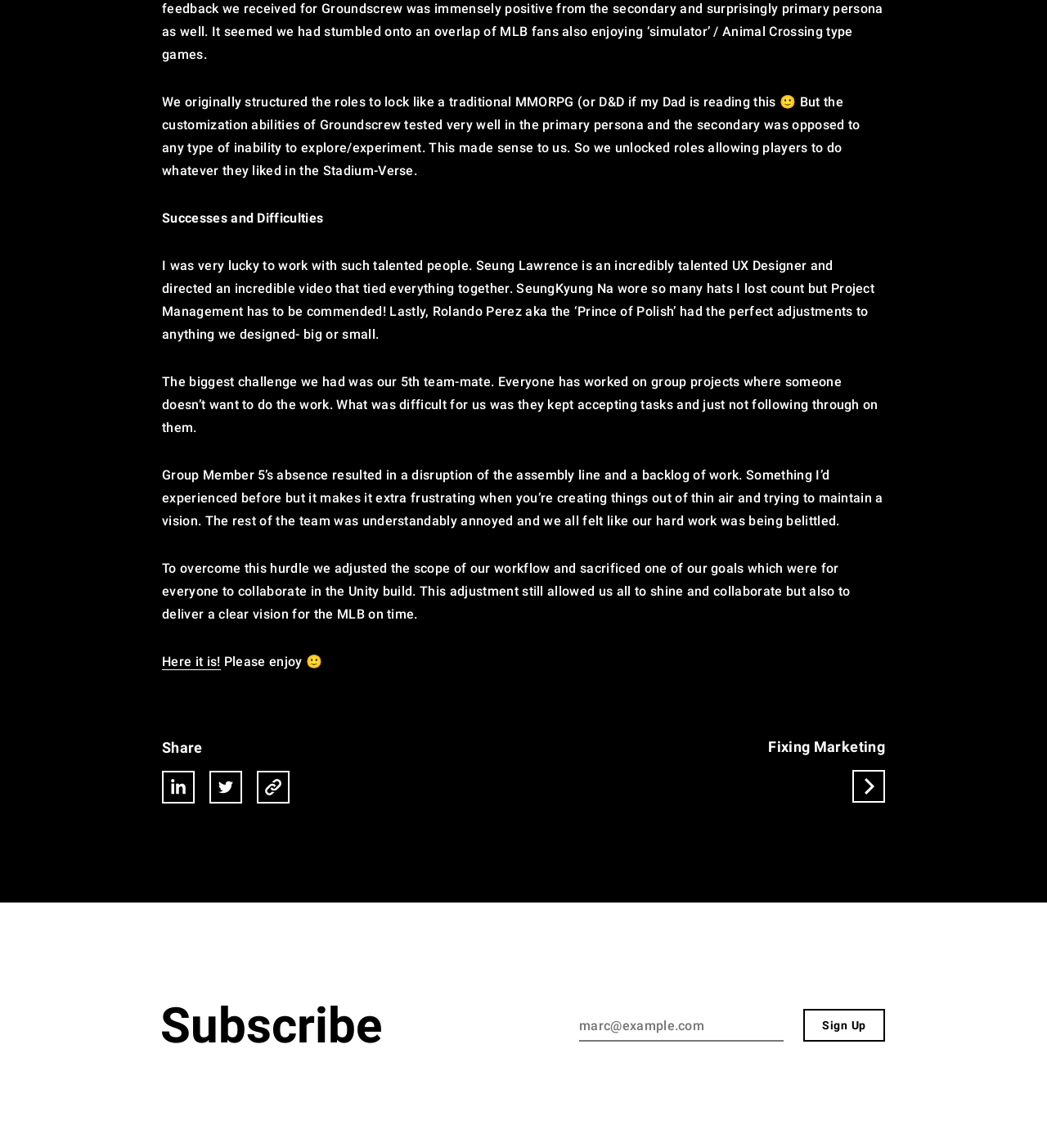Please reply with a single word or brief phrase to the question: 
What is the first sentence of the main text?

We originally structured the roles